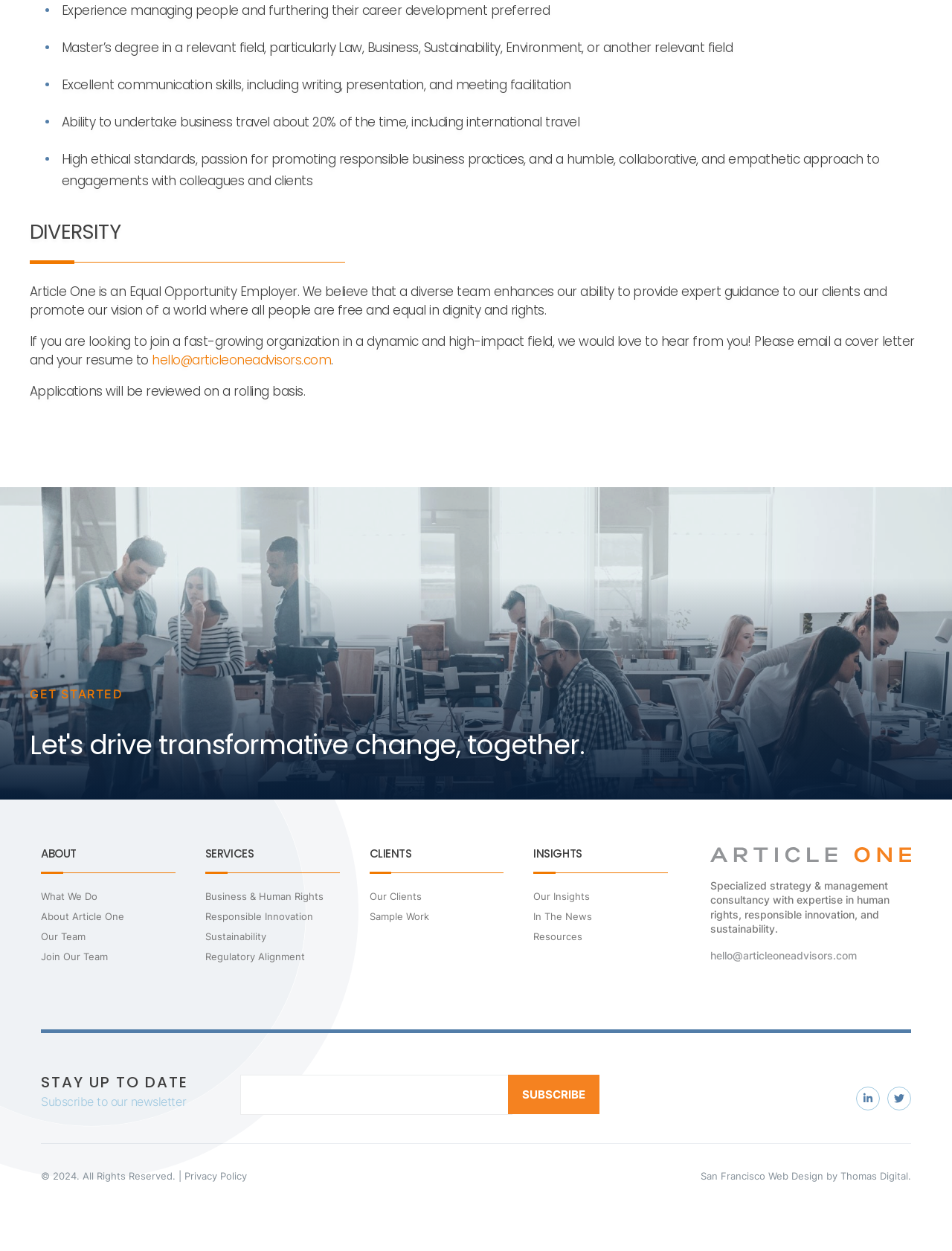Could you specify the bounding box coordinates for the clickable section to complete the following instruction: "Click the 'Join Our Team' link"?

[0.043, 0.76, 0.184, 0.769]